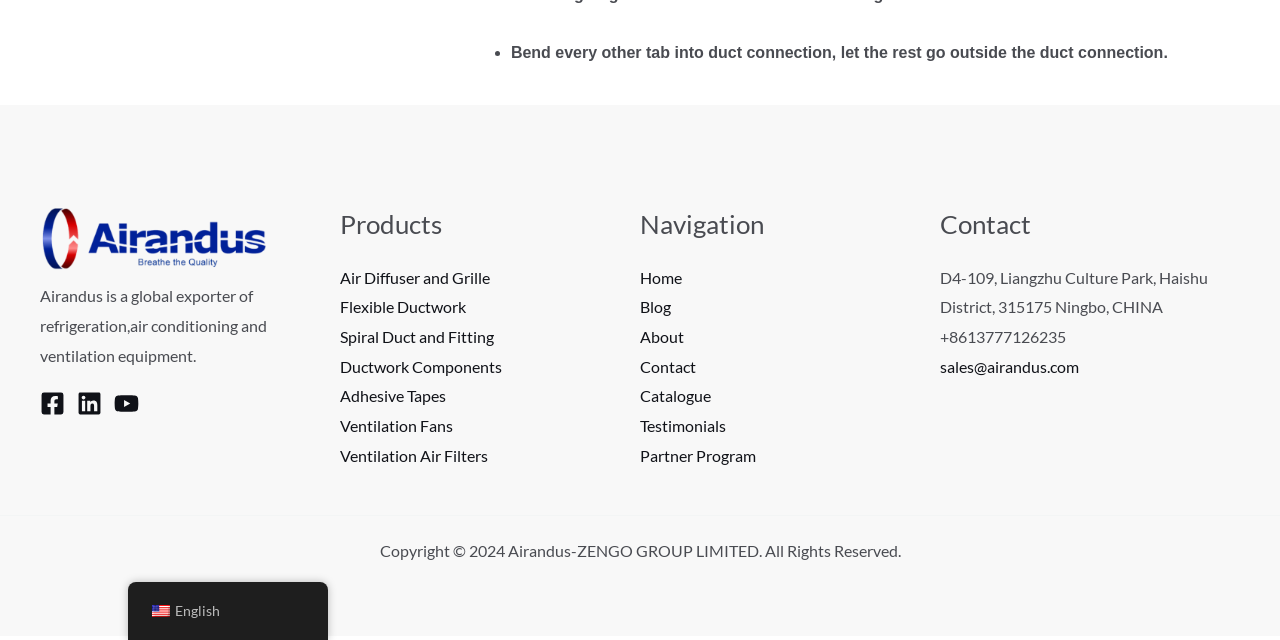Locate the bounding box for the described UI element: "Ductwork Components". Ensure the coordinates are four float numbers between 0 and 1, formatted as [left, top, right, bottom].

[0.266, 0.557, 0.392, 0.587]